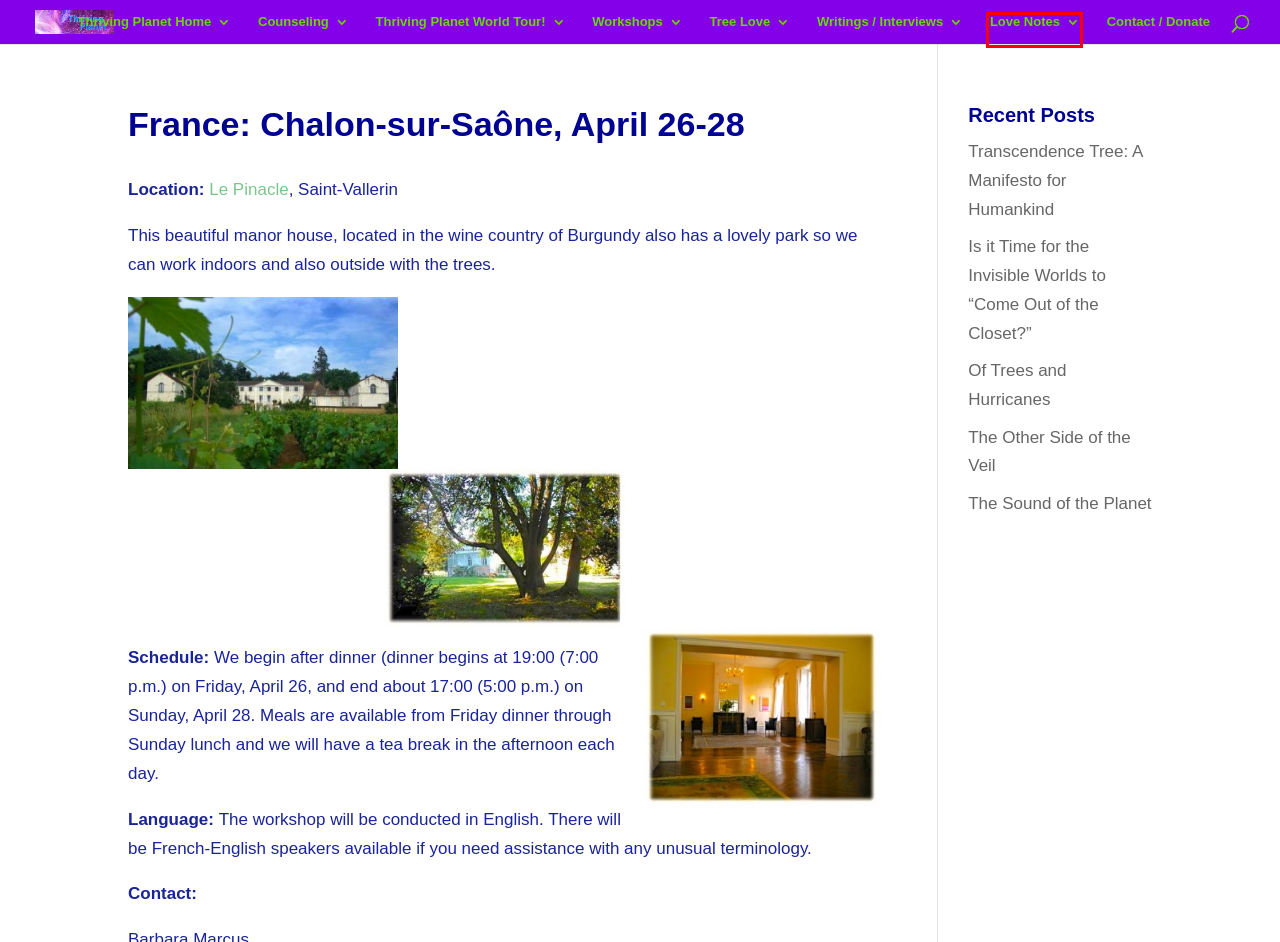Check out the screenshot of a webpage with a red rectangle bounding box. Select the best fitting webpage description that aligns with the new webpage after clicking the element inside the bounding box. Here are the candidates:
A. Transcendence Tree: A Manifesto for Humankind | Institute for a Thriving Planet
B. Thriving Planet Counseling & Coaching | Institute for a Thriving Planet
C. Institute for a Thriving Planet – Elisa's Thriving Planet
D. Love Notes & Testimonials | Institute for a Thriving Planet
E. The Sound and Color of the Planet | Institute for a Thriving Planet
F. Contact / Donations and payments / Register | Institute for a Thriving Planet
G. Thriving Planet World Tour! | Institute for a Thriving Planet
H. Thriving Planet Workshops | Institute for a Thriving Planet

D